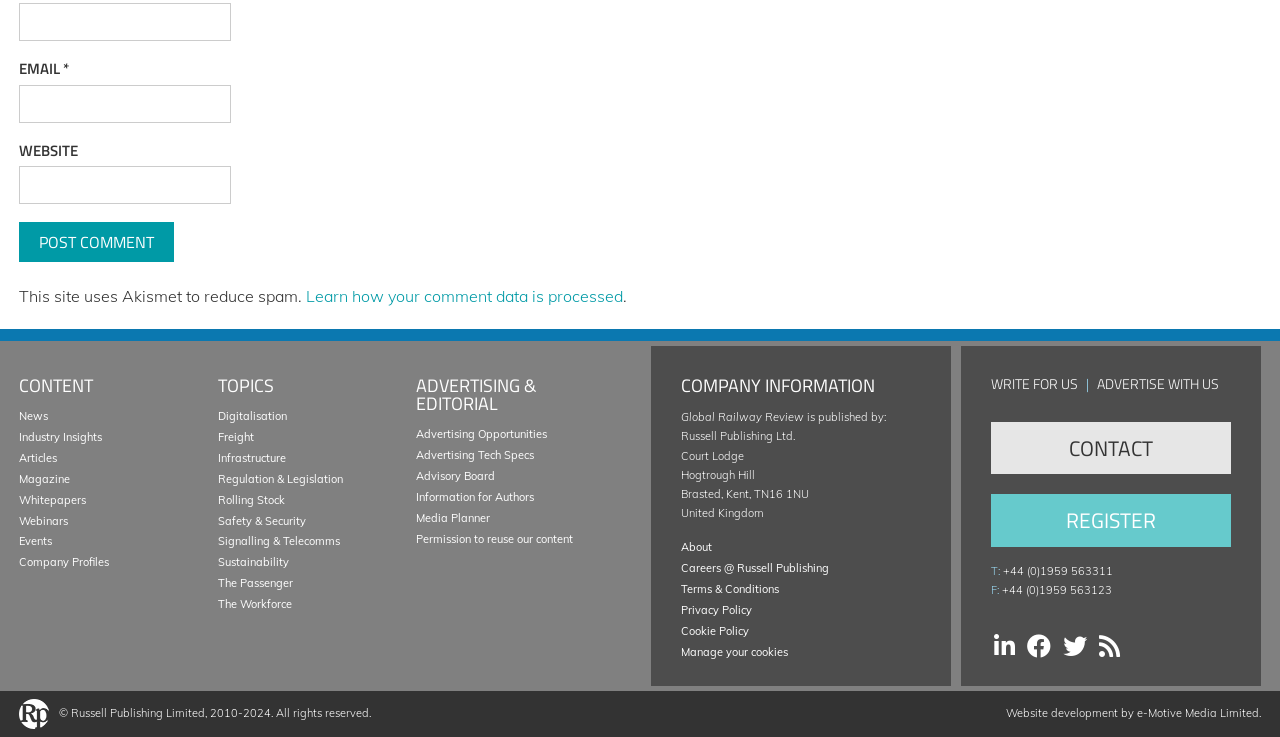Select the bounding box coordinates of the element I need to click to carry out the following instruction: "Read articles".

[0.015, 0.612, 0.045, 0.631]